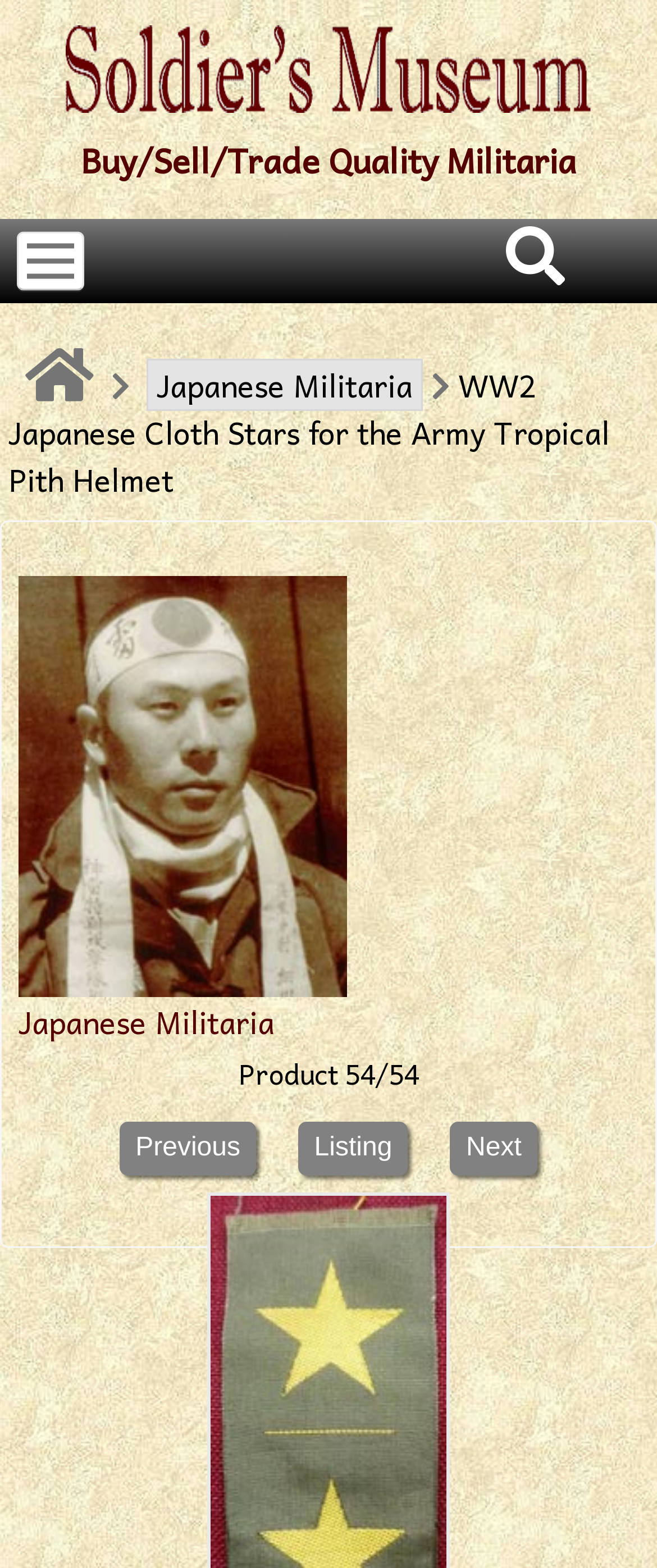Find the bounding box coordinates for the UI element that matches this description: "alt="Soldiers Museum" title="Soldiers Museum"".

[0.1, 0.048, 0.9, 0.079]